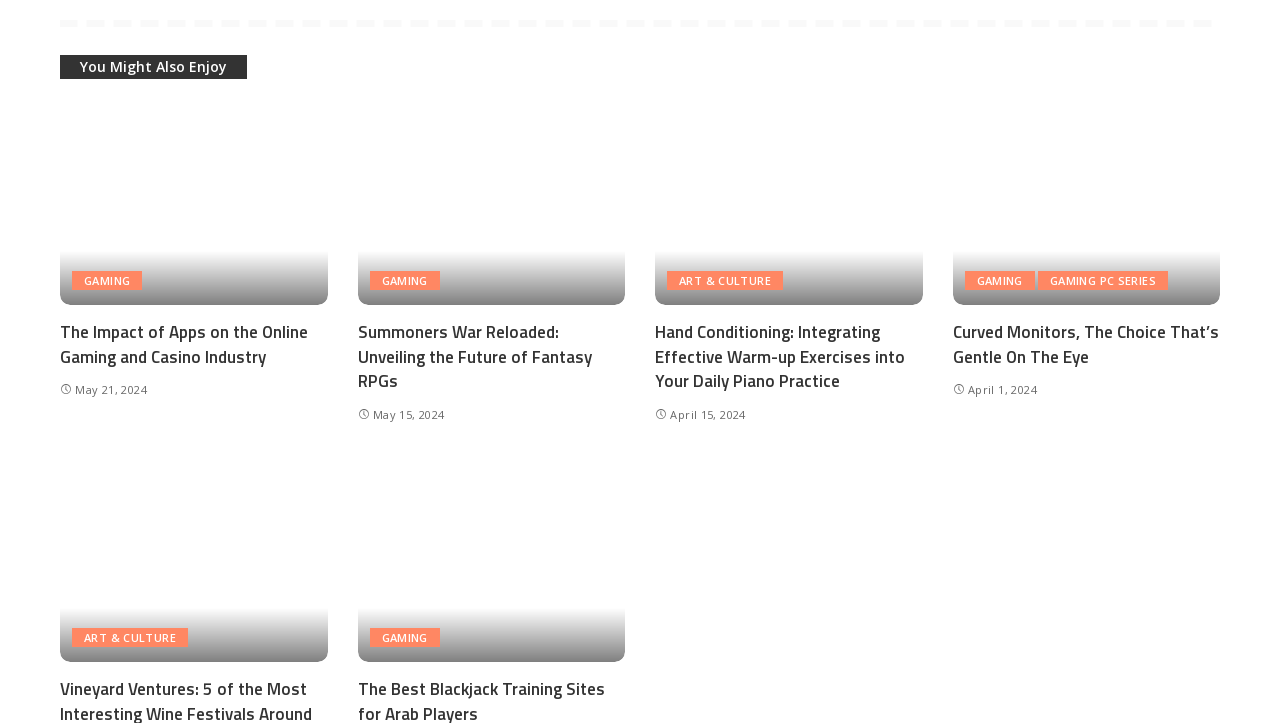What type of game is being discussed in the article 'Hand Conditioning: Integrating Effective Warm-up Exercises into Your Daily Piano Practice'?
Answer briefly with a single word or phrase based on the image.

Piano